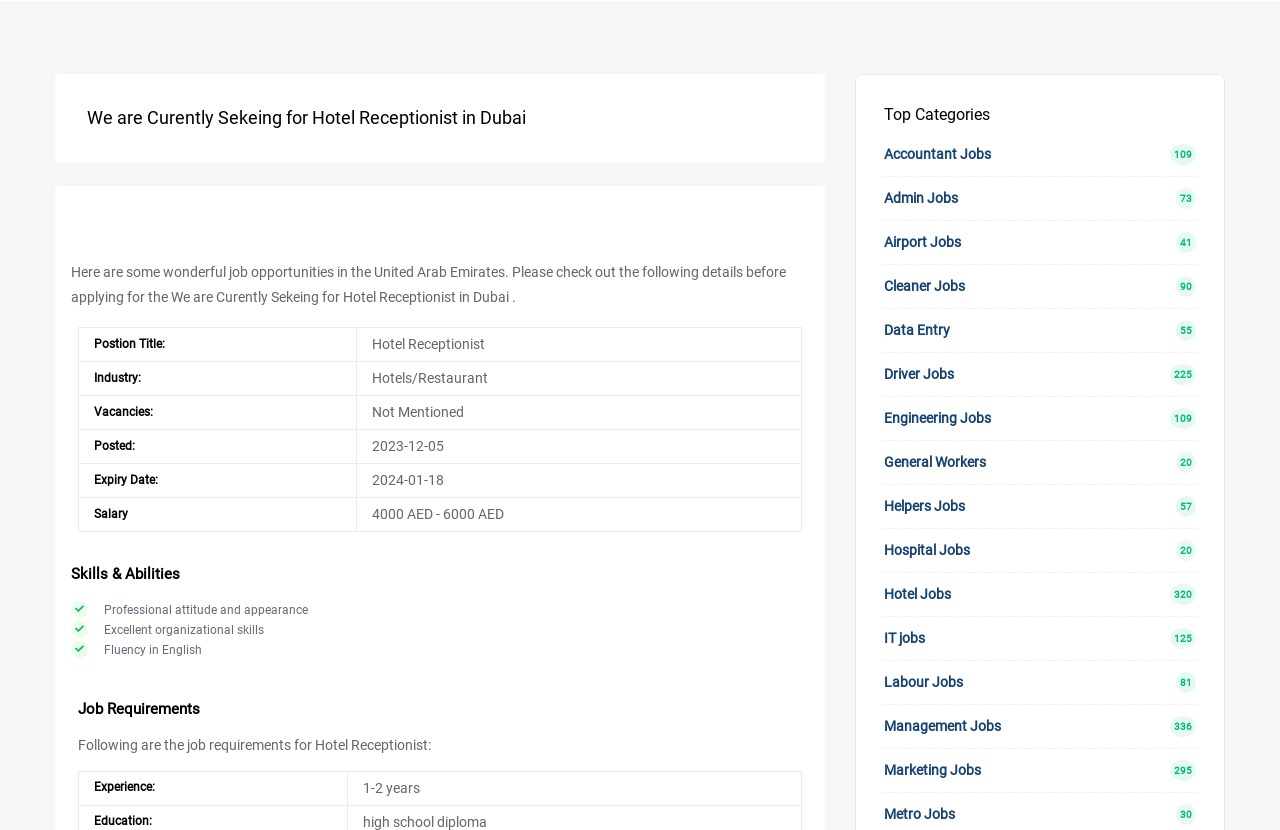Locate and generate the text content of the webpage's heading.

We are Curently Sekeing for Hotel Receptionist in Dubai